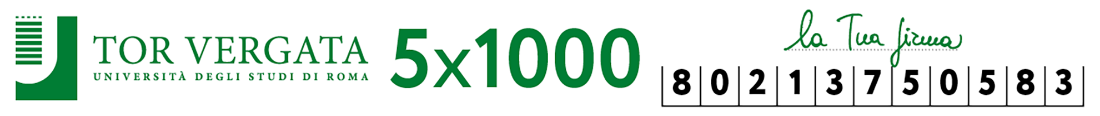Give a one-word or one-phrase response to the question: 
What is the meaning of 'la Tua firma'?

Your signature